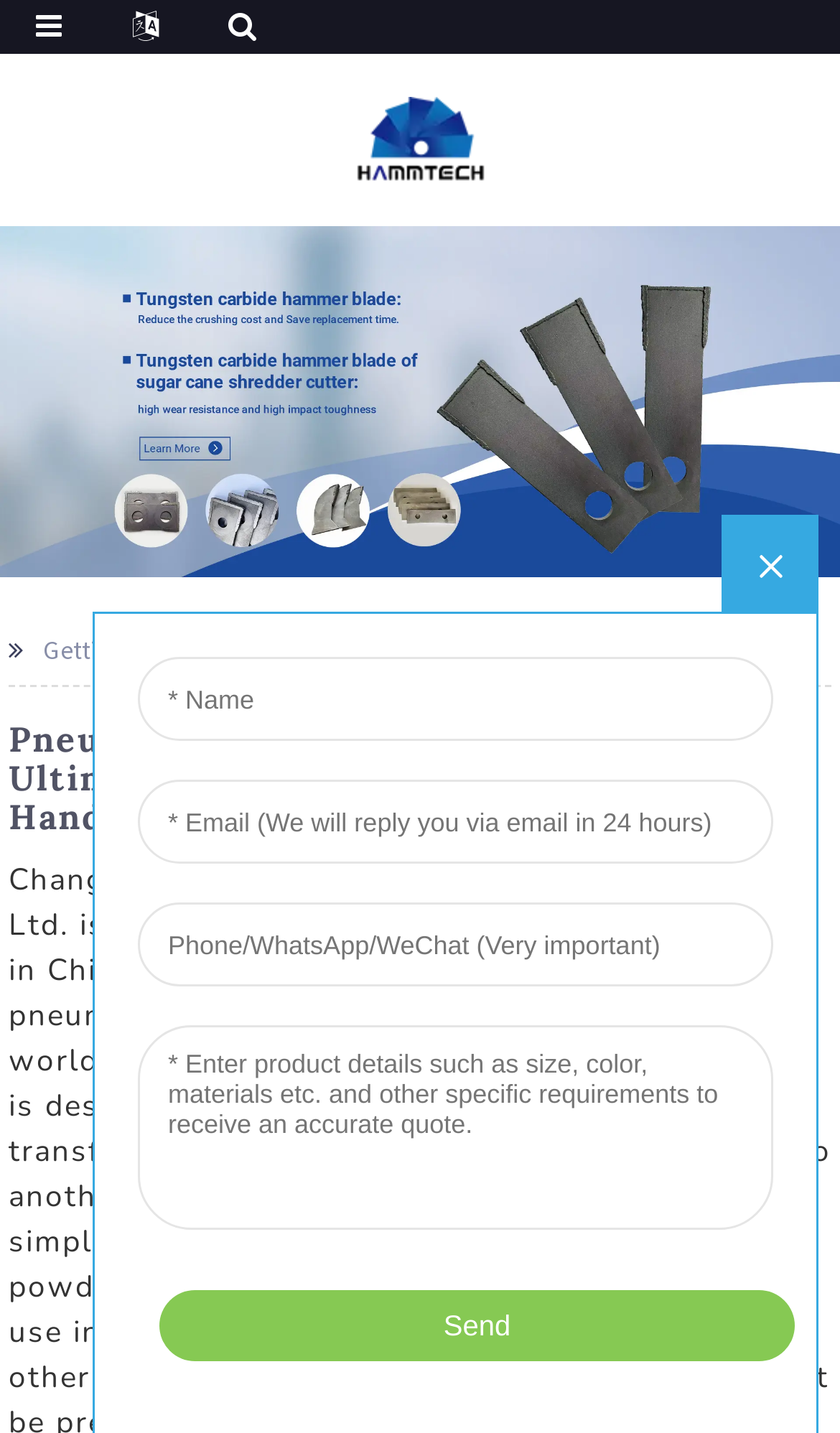Offer an in-depth caption of the entire webpage.

The webpage appears to be a manufacturer's website, specifically showcasing their Pneumatic Powder Transfer Systems. At the top-left corner, there is a logo image with a link to the homepage. Below the logo, there is a large image that spans the entire width of the page, likely a product image or a banner, with a link to "Hammer Blade".

On the top-right side, there is a figure element, which might be a decorative element or a separator. Below this figure, there are two static text elements, "Getting started" and "Pneumatic Powder Transfer System", which seem to be part of a navigation menu or a section header.

The main content of the page is headed by a prominent heading that reads "Pneumatic Powder Transfer System: The Ultimate Solution For Efficient Material Handling", which occupies most of the page's width and is positioned roughly in the middle of the page. This heading suggests that the page will provide information about the product and its benefits.